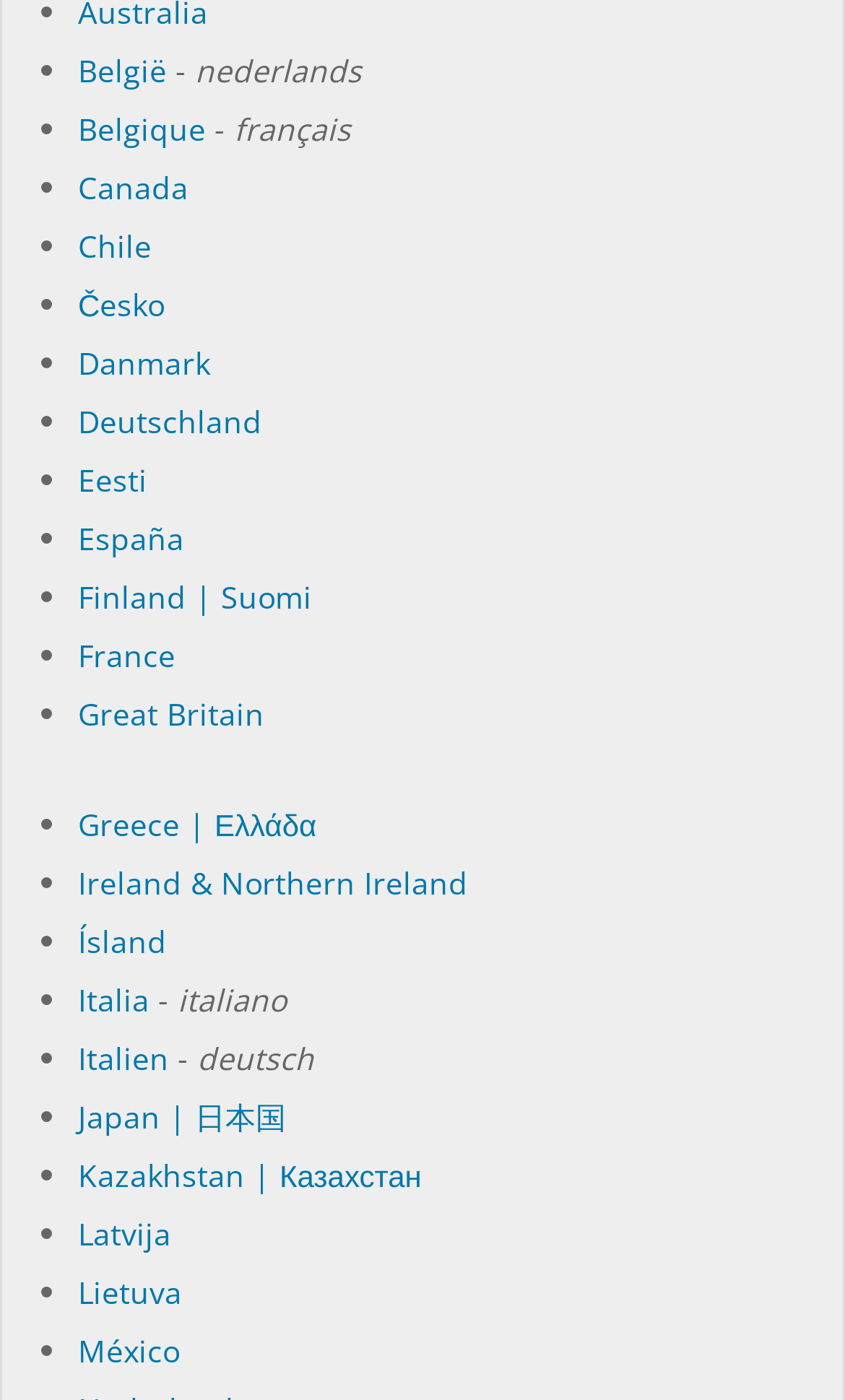Find the bounding box coordinates of the clickable area required to complete the following action: "Select Belgium".

[0.092, 0.036, 0.197, 0.065]